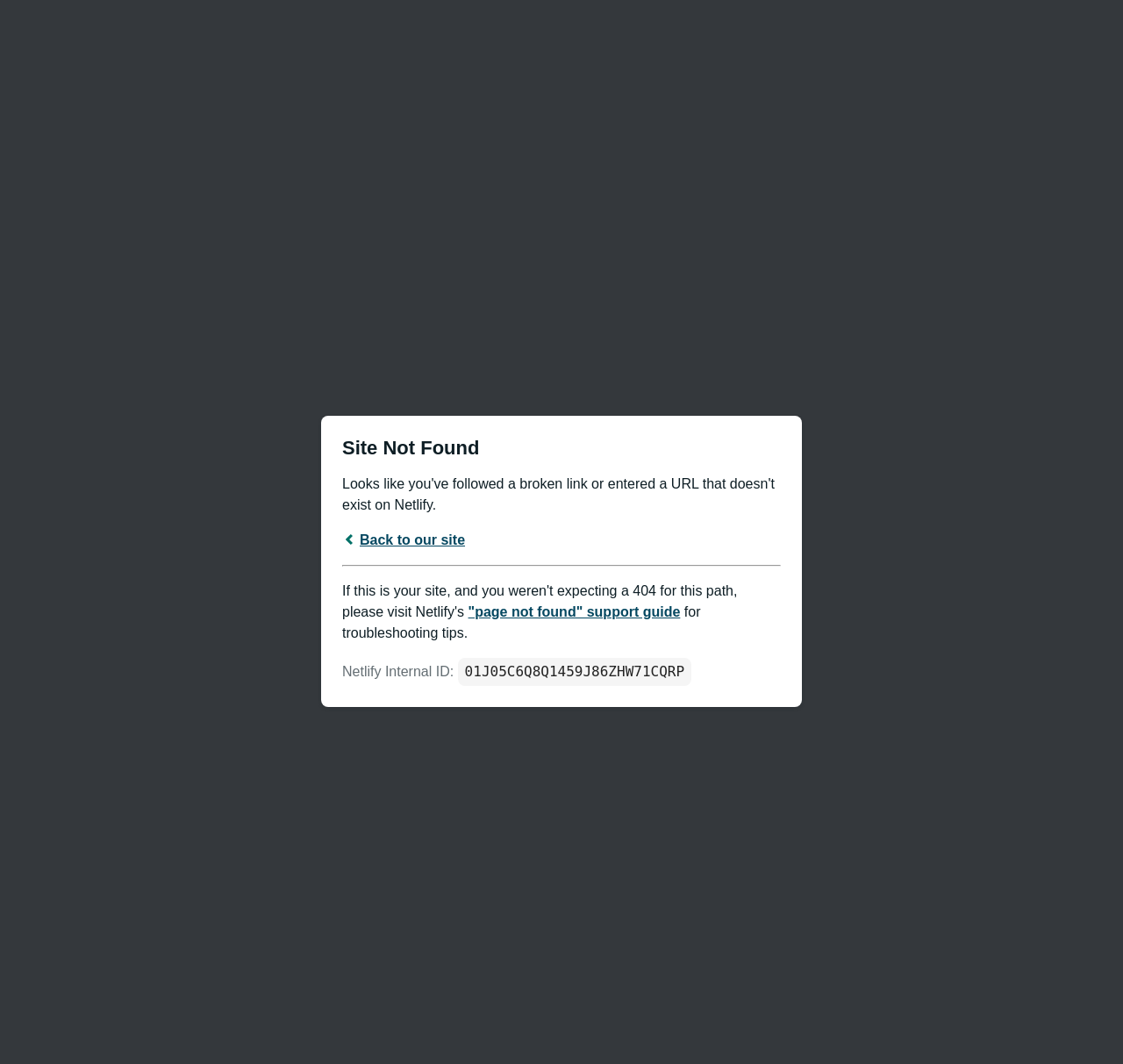Use a single word or phrase to answer the question:
What is the orientation of the separator?

Horizontal